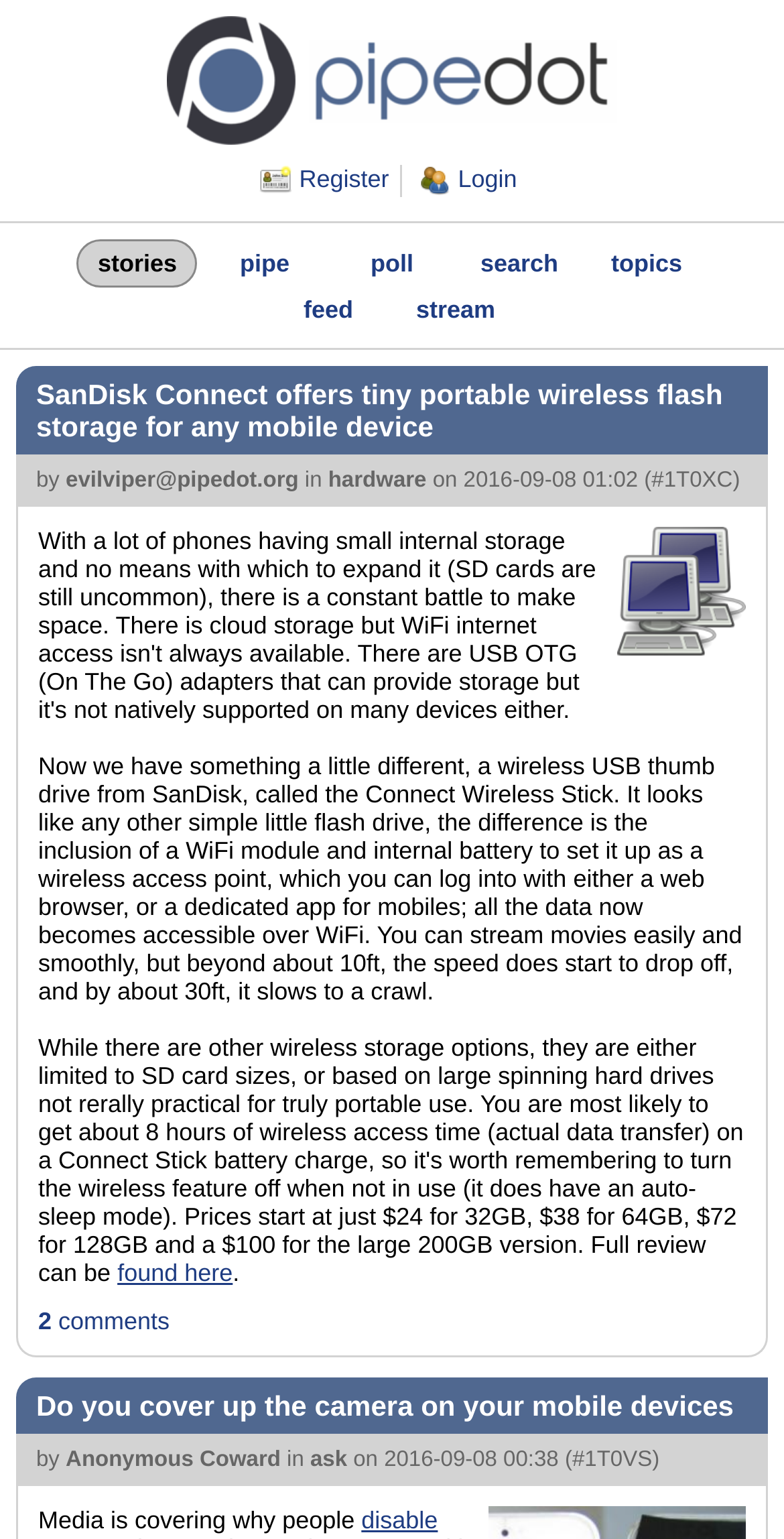Give the bounding box coordinates for the element described as: "pipe".

[0.261, 0.157, 0.415, 0.186]